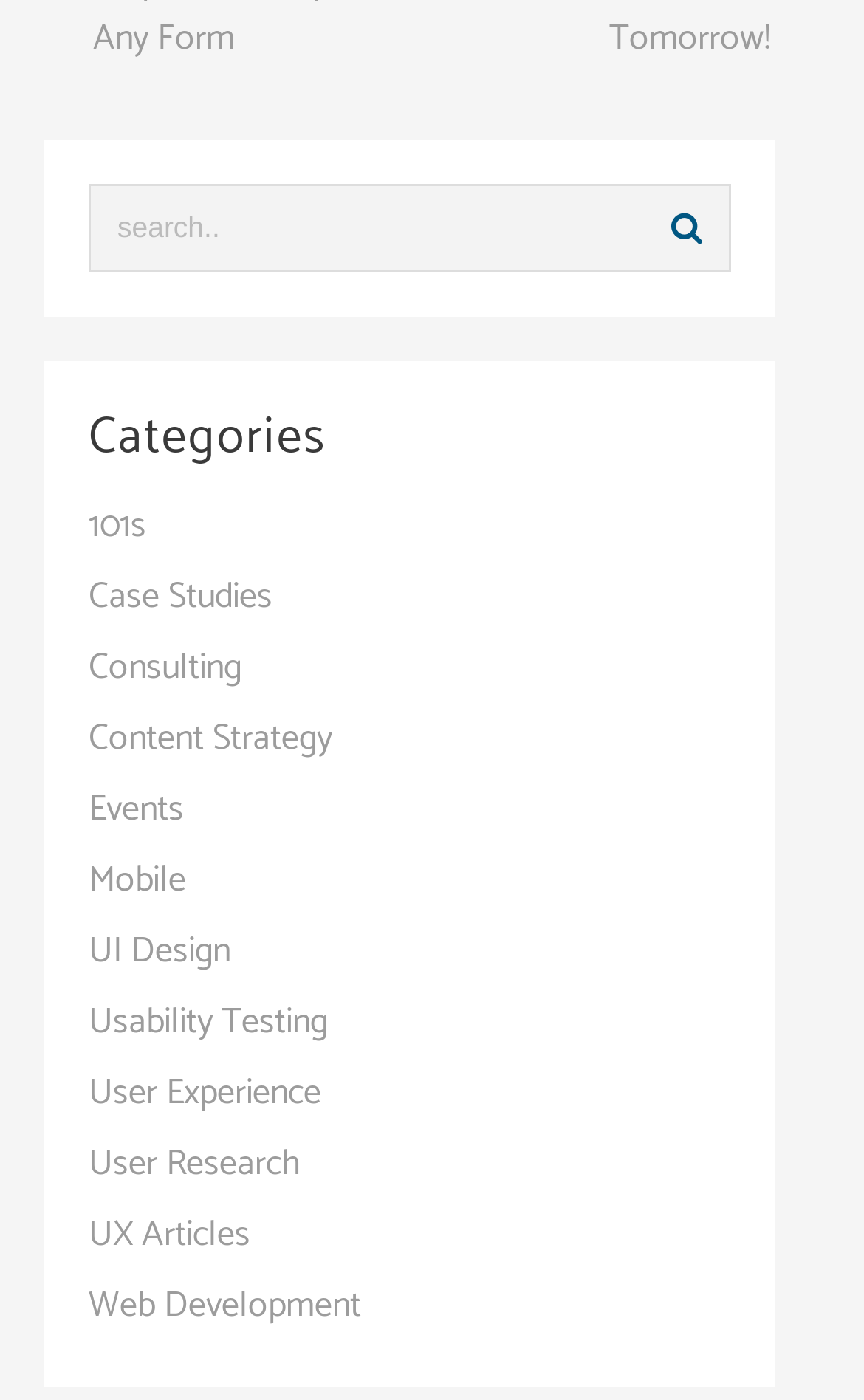Determine the bounding box coordinates of the section to be clicked to follow the instruction: "search for something". The coordinates should be given as four float numbers between 0 and 1, formatted as [left, top, right, bottom].

[0.103, 0.131, 0.846, 0.195]